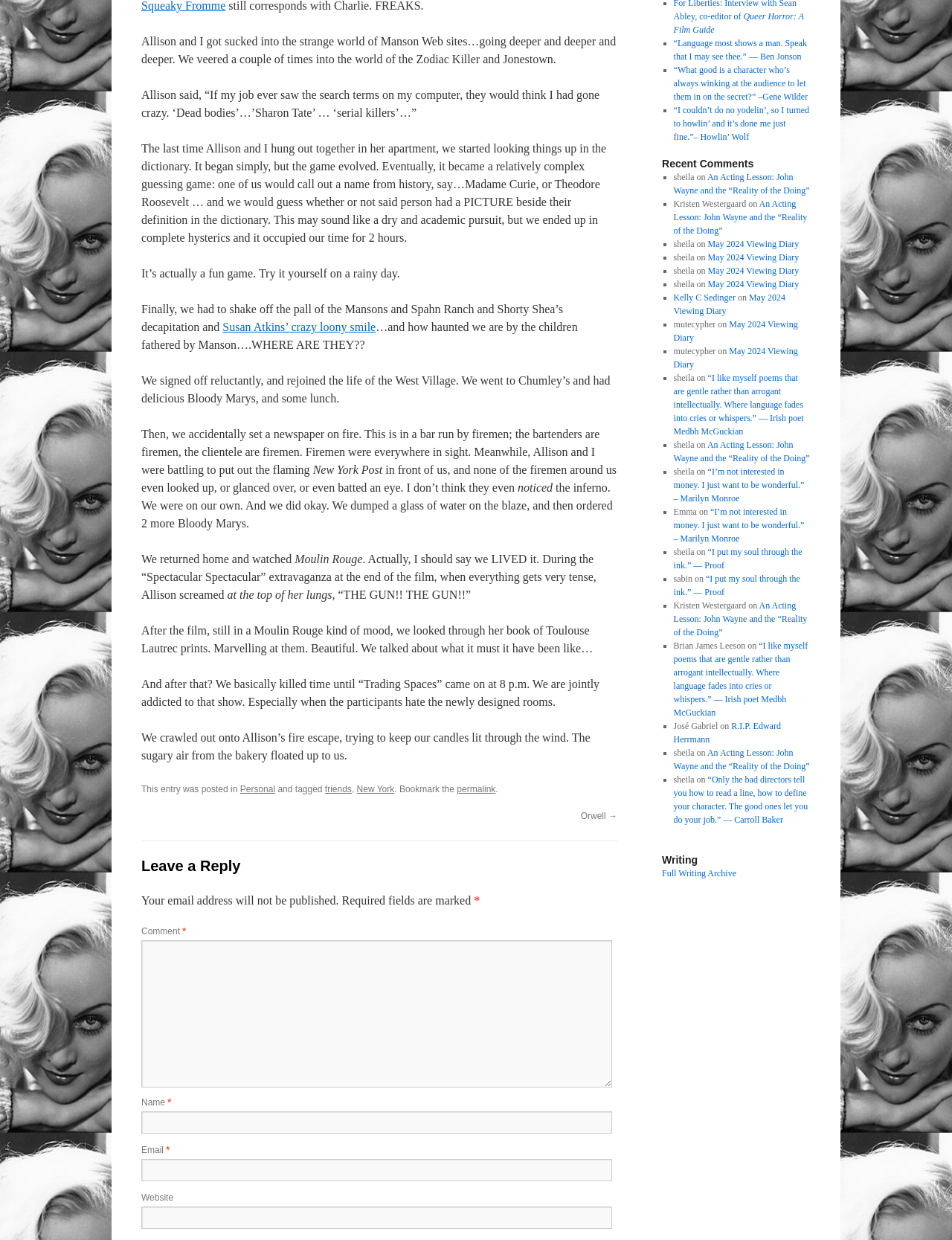Please find the bounding box for the UI component described as follows: "R.I.P. Edward Herrmann".

[0.707, 0.581, 0.82, 0.6]